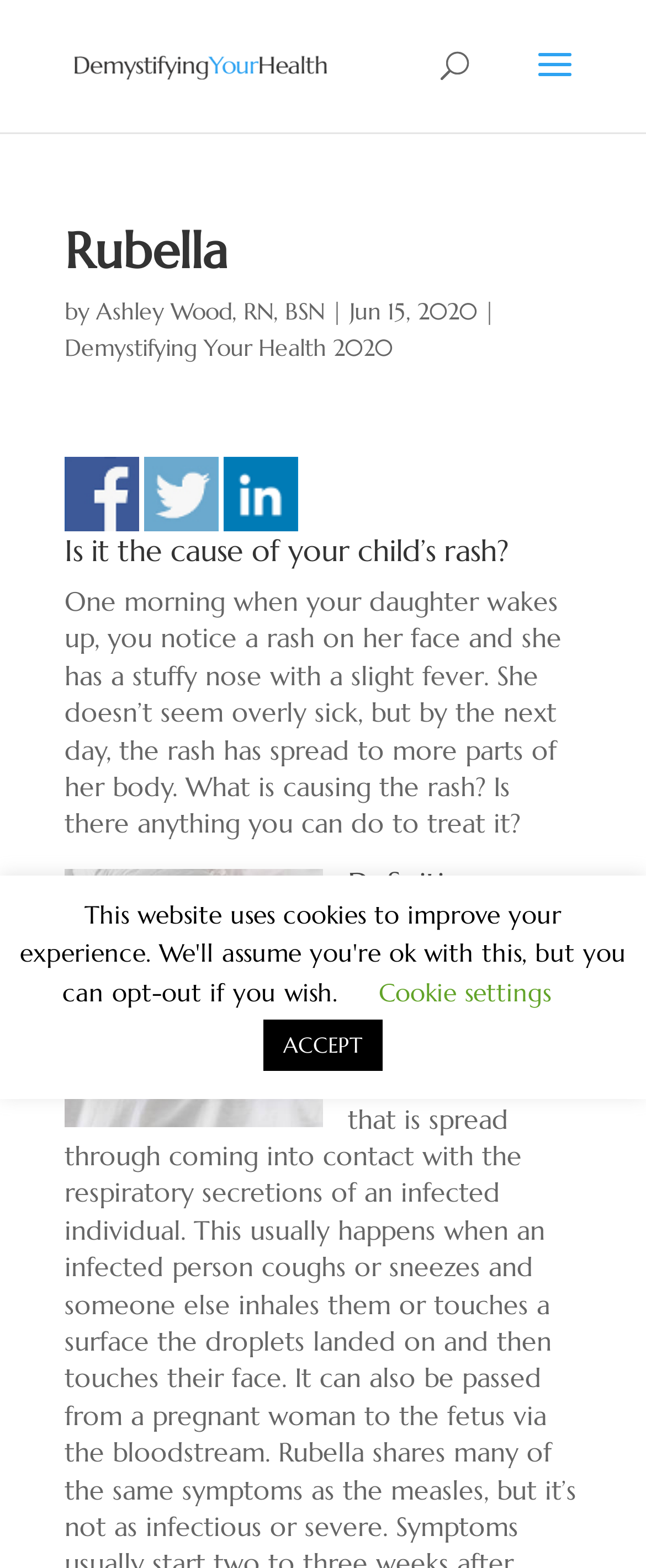Find and provide the bounding box coordinates for the UI element described here: "Demystifying Your Health 2020". The coordinates should be given as four float numbers between 0 and 1: [left, top, right, bottom].

[0.1, 0.213, 0.608, 0.232]